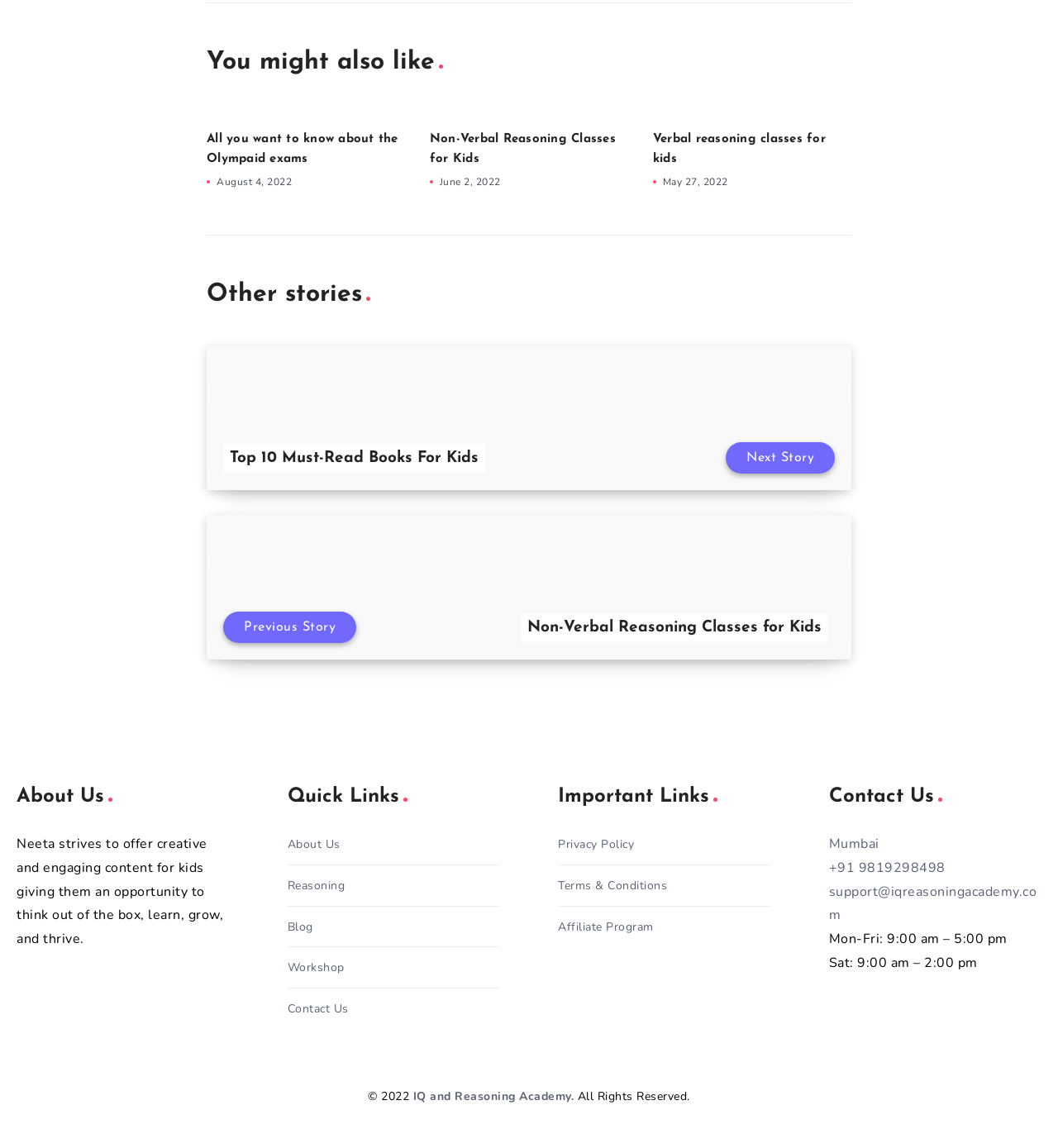What is the title of the first article?
Refer to the image and answer the question using a single word or phrase.

All you want to know about the Olympaid exams